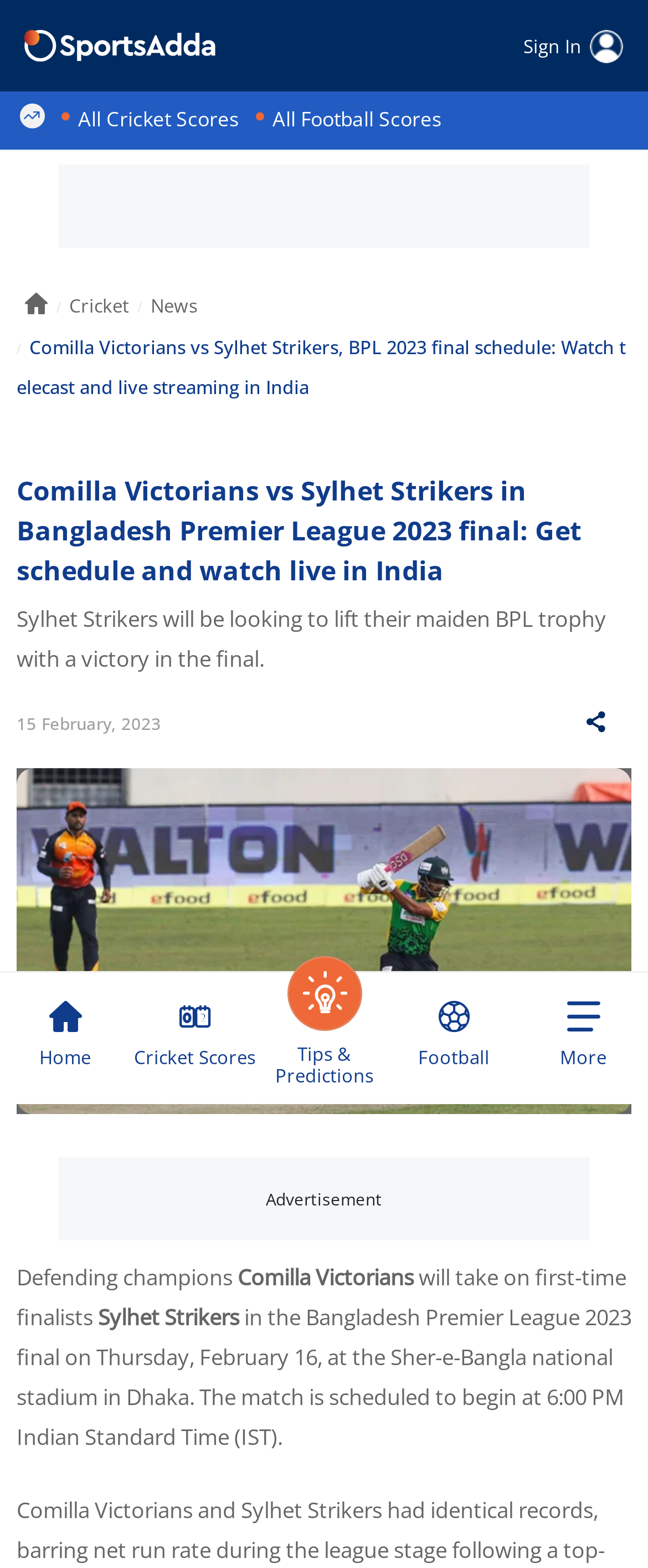What is the name of the stadium where the final match will be held?
Refer to the screenshot and respond with a concise word or phrase.

Sher-e-Bangla national stadium